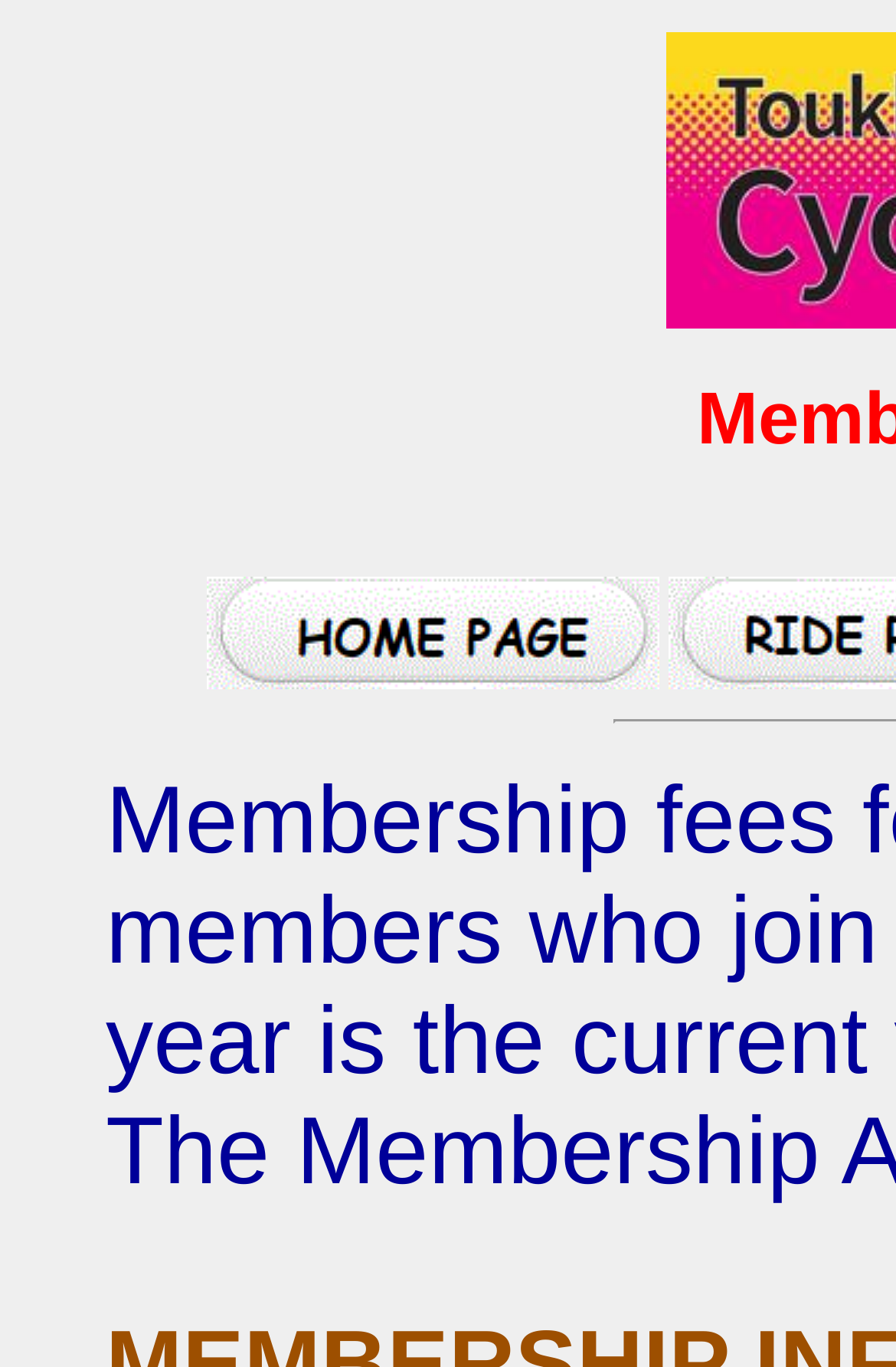Locate the bounding box of the UI element based on this description: "parent_node: Navigation Bar". Provide four float numbers between 0 and 1 as [left, top, right, bottom].

[0.231, 0.482, 0.736, 0.511]